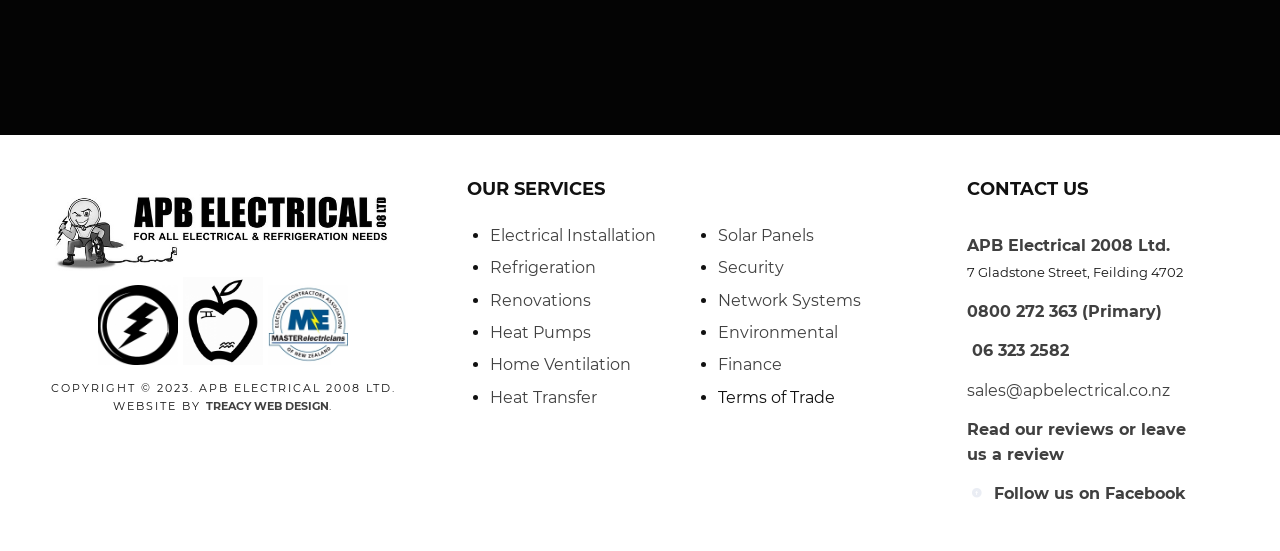Find the bounding box coordinates for the element that must be clicked to complete the instruction: "Call 0800 272 363". The coordinates should be four float numbers between 0 and 1, indicated as [left, top, right, bottom].

[0.756, 0.456, 0.842, 0.49]